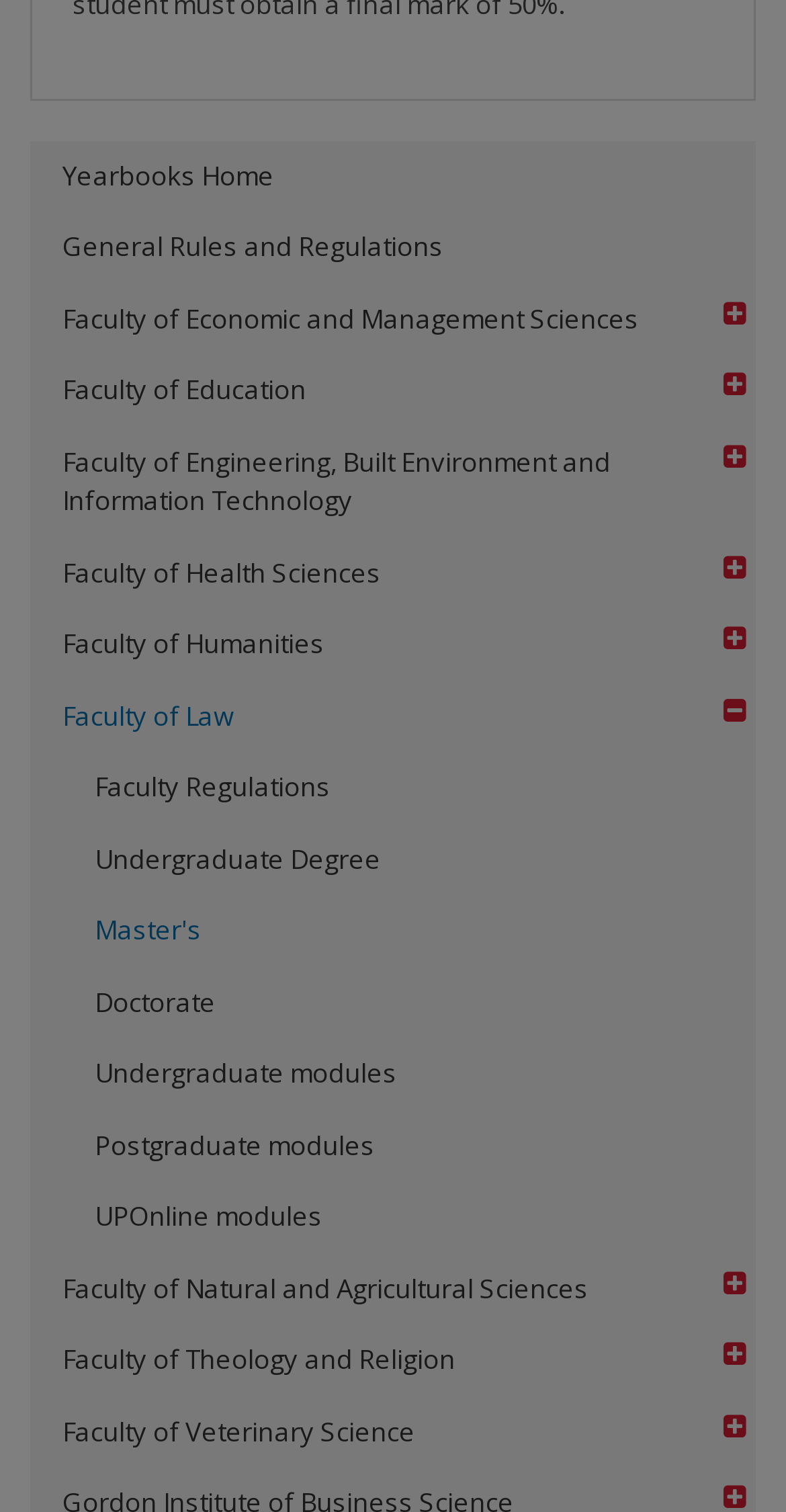Extract the bounding box coordinates for the UI element described by the text: "Yearbooks Home". The coordinates should be in the form of [left, top, right, bottom] with values between 0 and 1.

[0.038, 0.093, 0.9, 0.14]